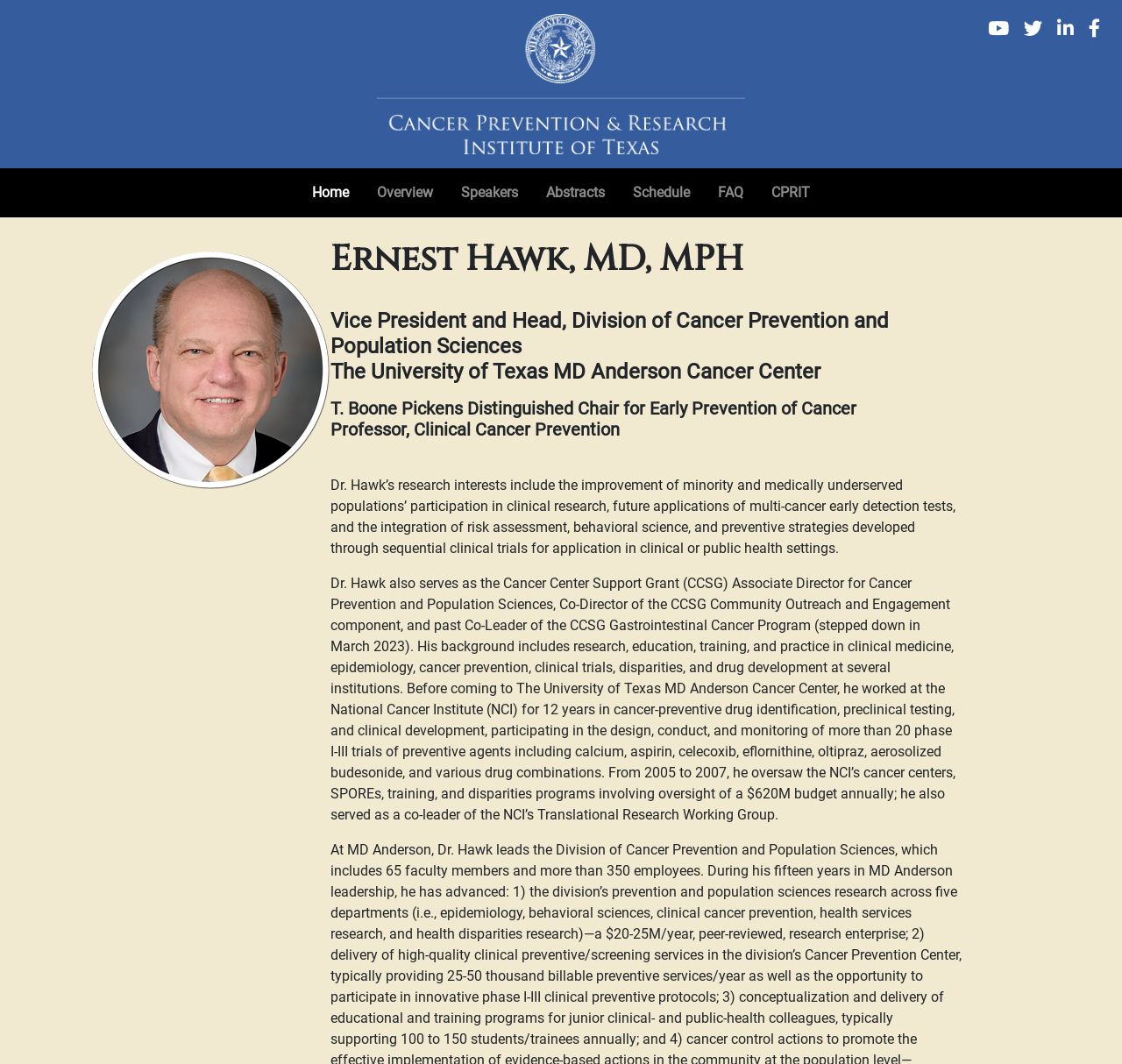Determine the main text heading of the webpage and provide its content.

Ernest Hawk, MD, MPH